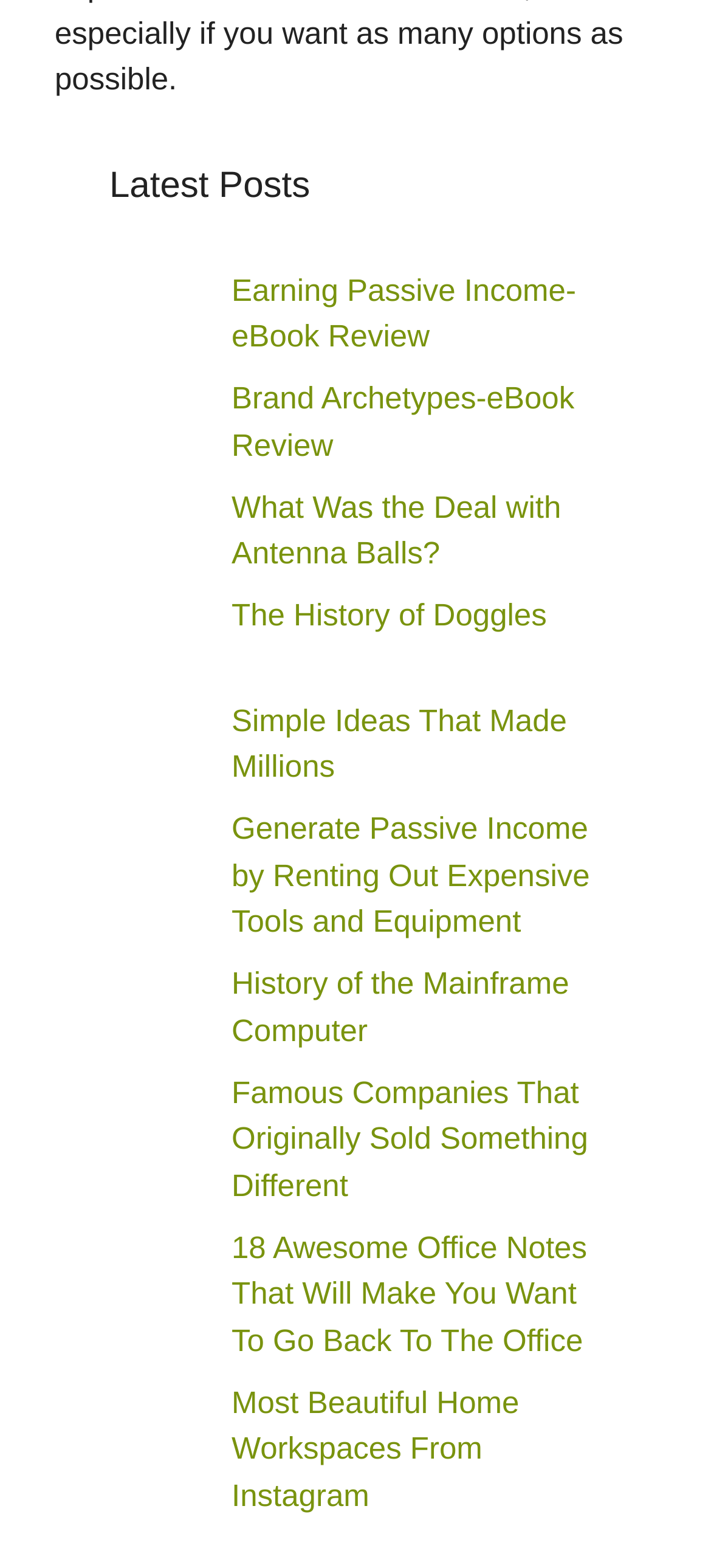Please determine the bounding box coordinates for the element that should be clicked to follow these instructions: "Learn about the History of Doggles".

[0.154, 0.378, 0.282, 0.445]